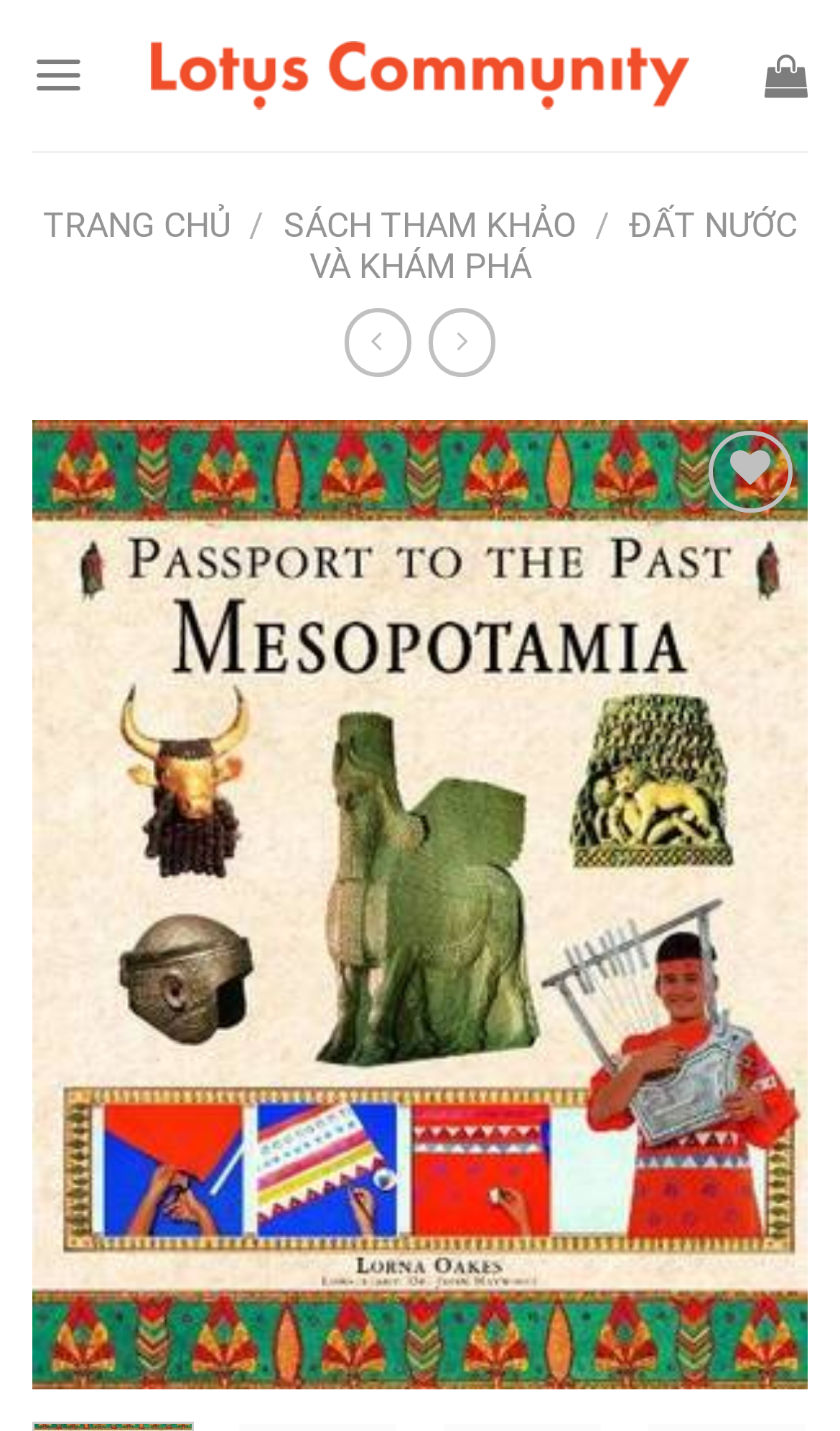What is the name of the library?
Please use the image to provide a one-word or short phrase answer.

Lotus Community Library